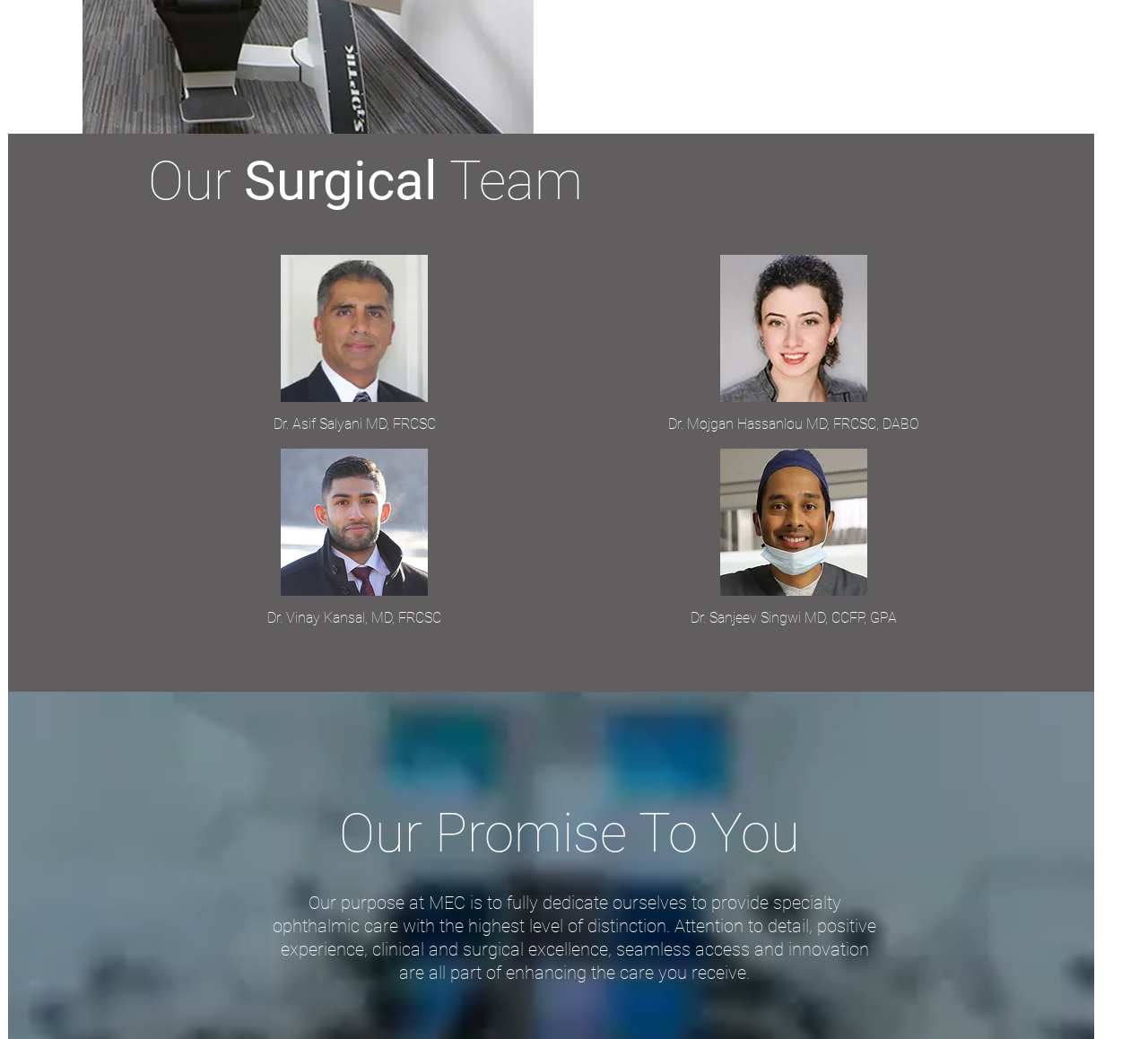What is the role of Dr. Sanjeev Singwi?
Based on the image, answer the question with as much detail as possible.

I found the button with the text 'Dr. Sanjeev Singwi MD, CCFP, GPA' and read the corresponding StaticText element, which lists his role as 'Lead Anesthetist'.